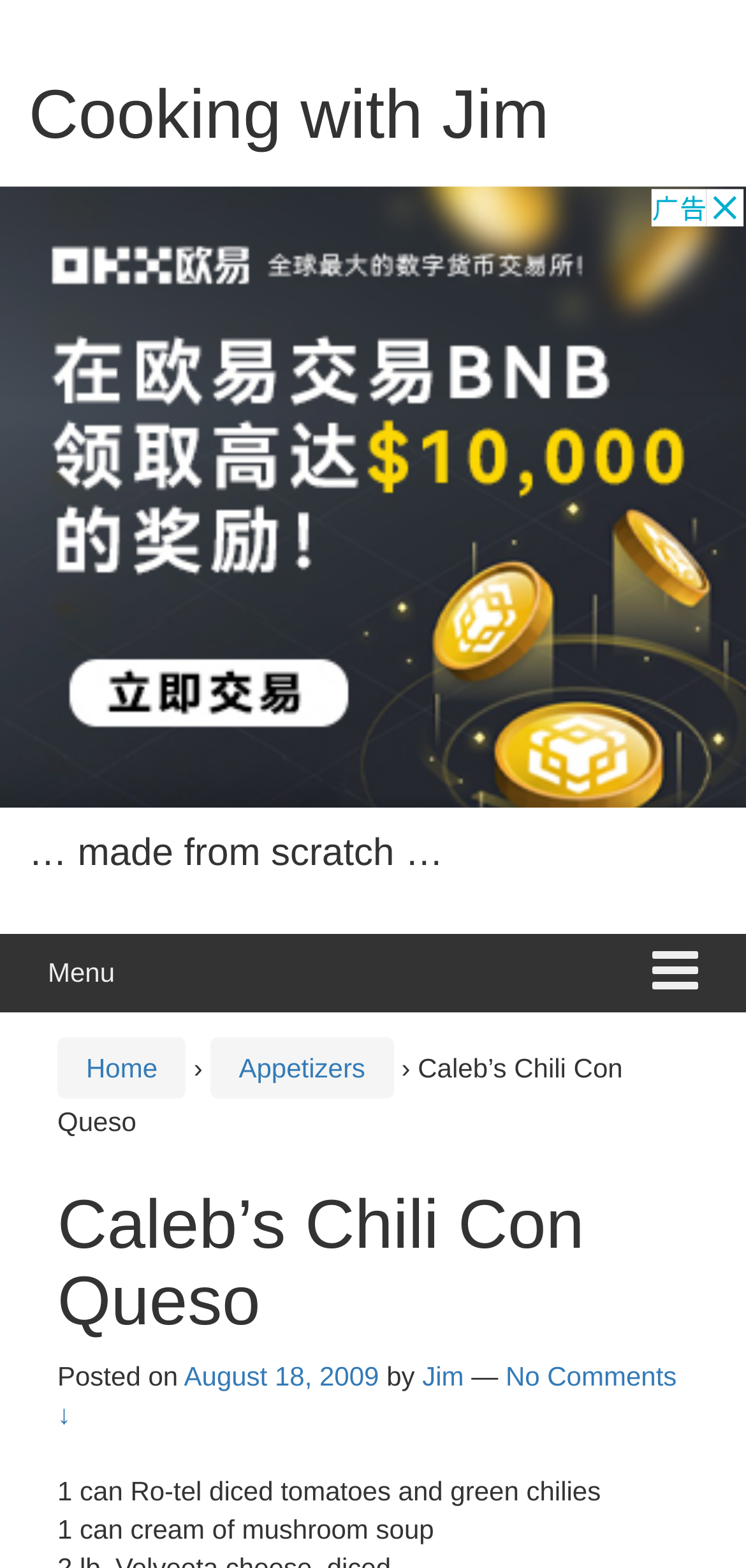How many ingredients are listed in the recipe?
Answer the question with as much detail as possible.

I counted the number of ingredients listed in the recipe by looking at the text below the header section, and I found two ingredients: '1 can Ro-tel diced tomatoes and green chilies' and '1 can cream of mushroom soup'.